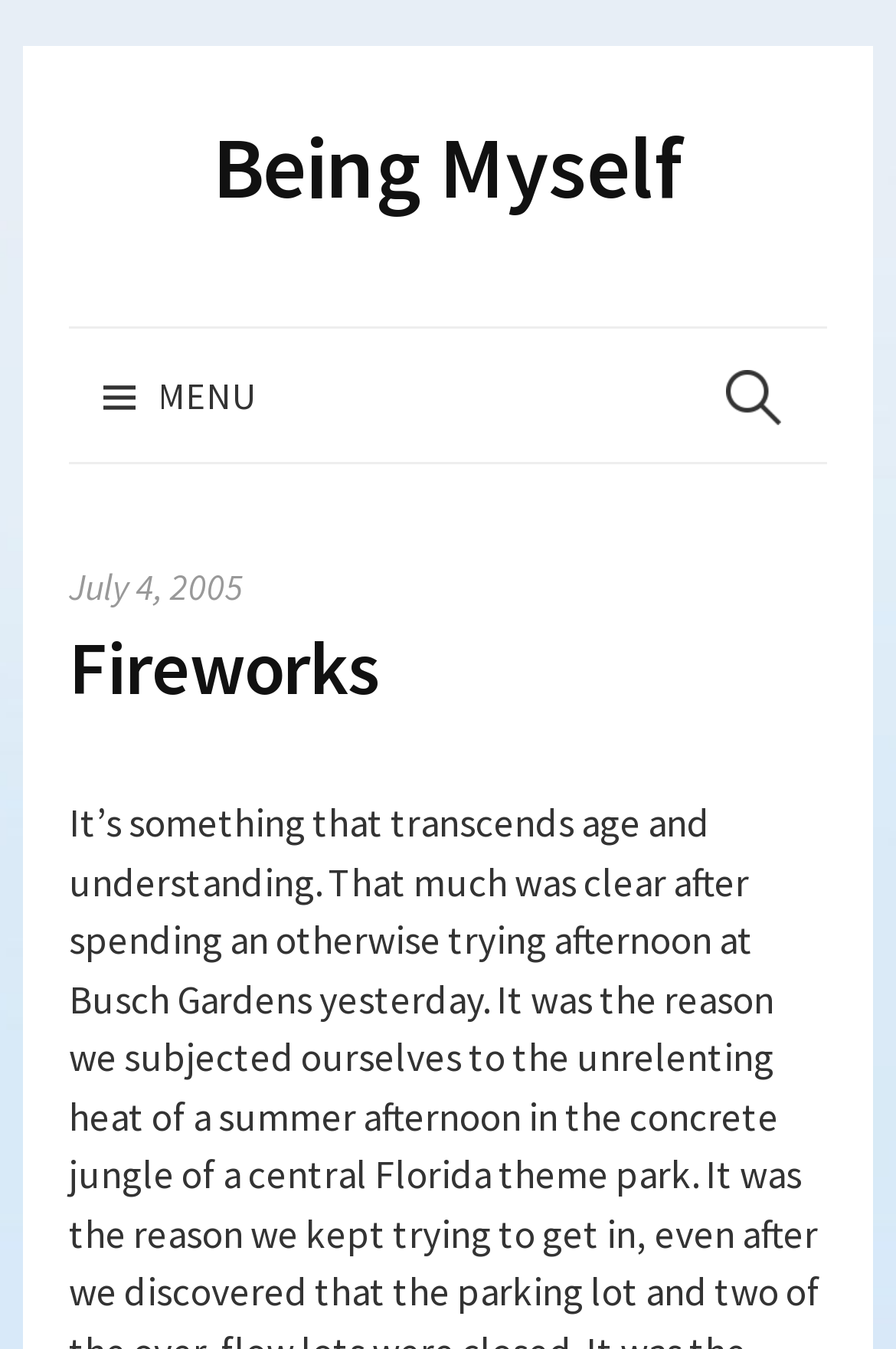Construct a comprehensive caption that outlines the webpage's structure and content.

The webpage is titled "Fireworks – Being Myself" and has a prominent heading "Being Myself" located near the top center of the page. Below this heading, there is a link with the same text "Being Myself". 

To the left of the heading, there is a link "Skip to content" positioned at the top left corner of the page. 

On the top right side of the page, there is a "MENU" button, and next to it, a search bar with a label "Search for:". The search bar is accompanied by a search box where users can input their queries.

Below the search bar, there is a section with a heading "Fireworks" and a link "July 4, 2005" with a timestamp. This section appears to be a blog post or an article, but the content is not explicitly described in the accessibility tree.

The meta description provides a glimpse into the content of the webpage, suggesting that it's about a personal experience or reflection related to fireworks, but the details are not fully revealed.